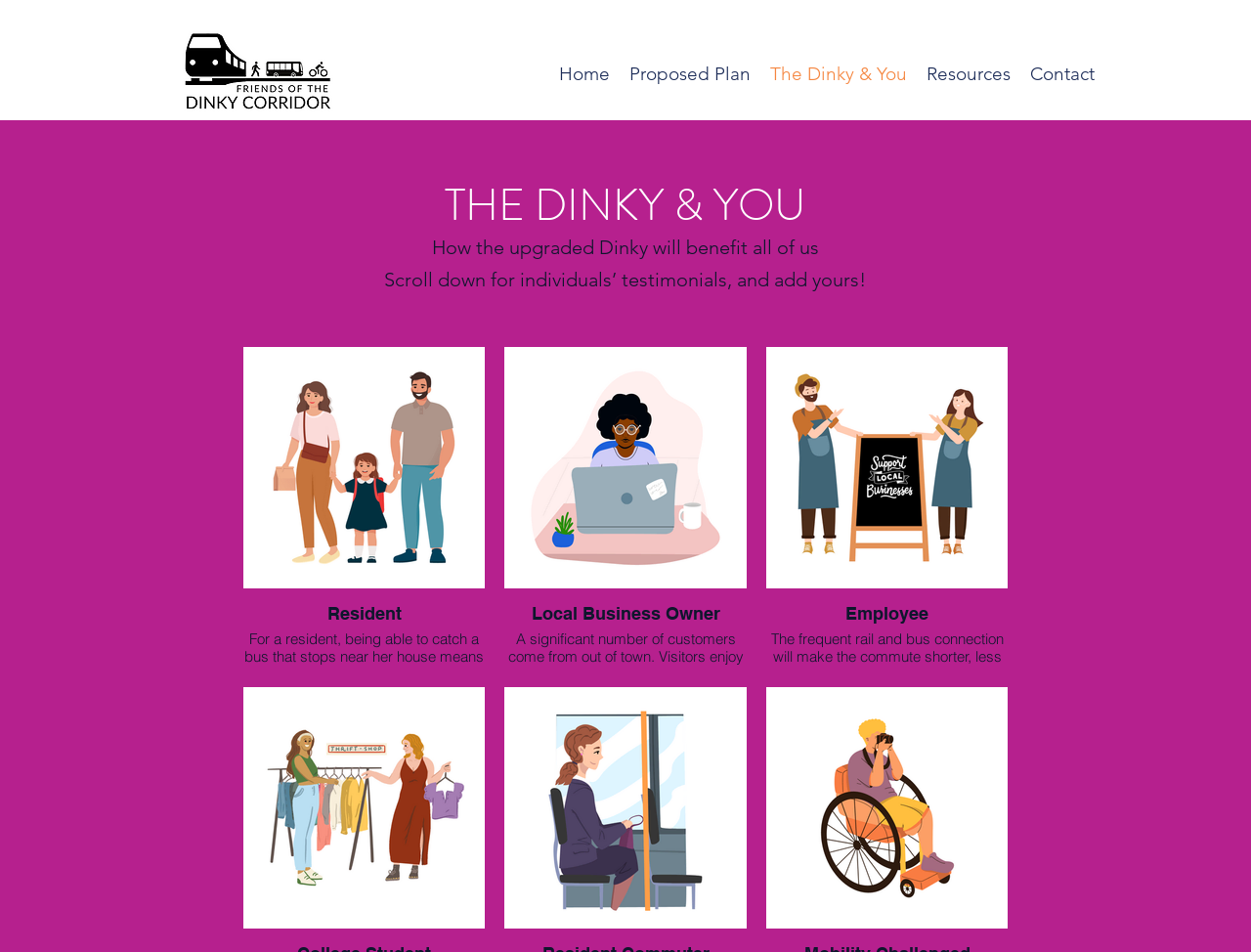How many images are there on this webpage?
Provide a concise answer using a single word or phrase based on the image.

7